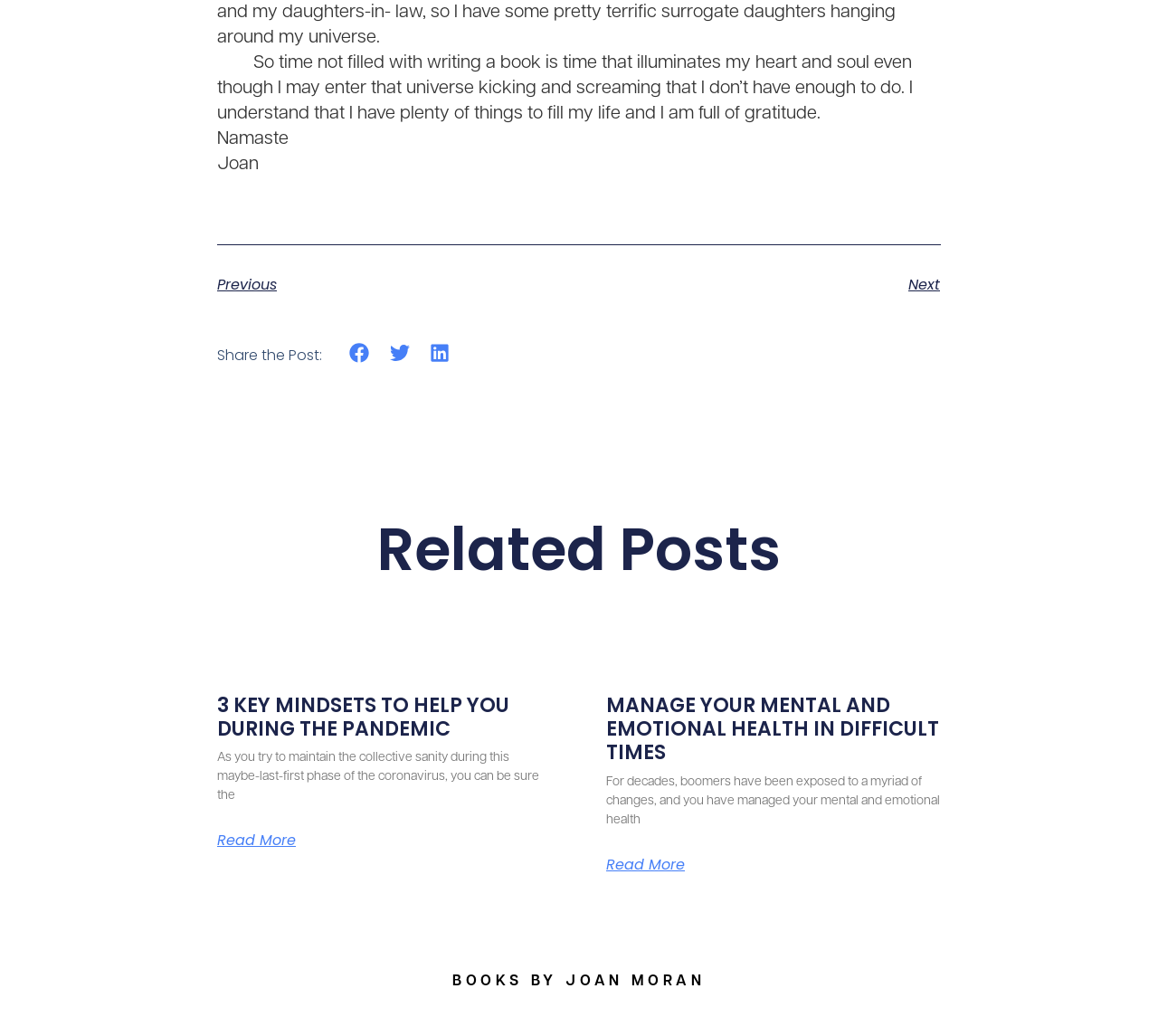What is the purpose of the buttons below 'Share the Post:'?
Please use the visual content to give a single word or phrase answer.

Share on social media